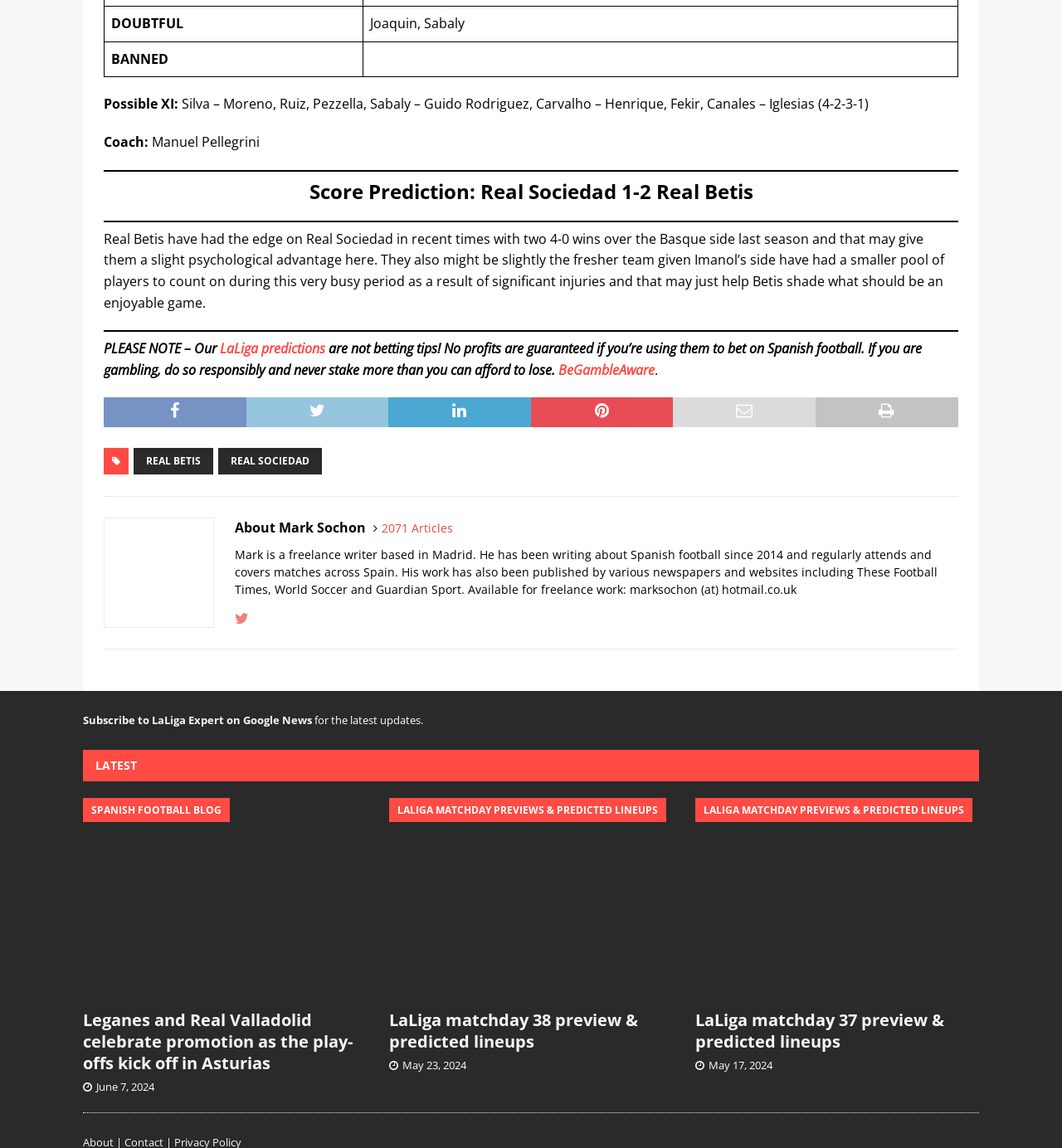Can you determine the bounding box coordinates of the area that needs to be clicked to fulfill the following instruction: "visit the LEARNING TIPS page"?

None